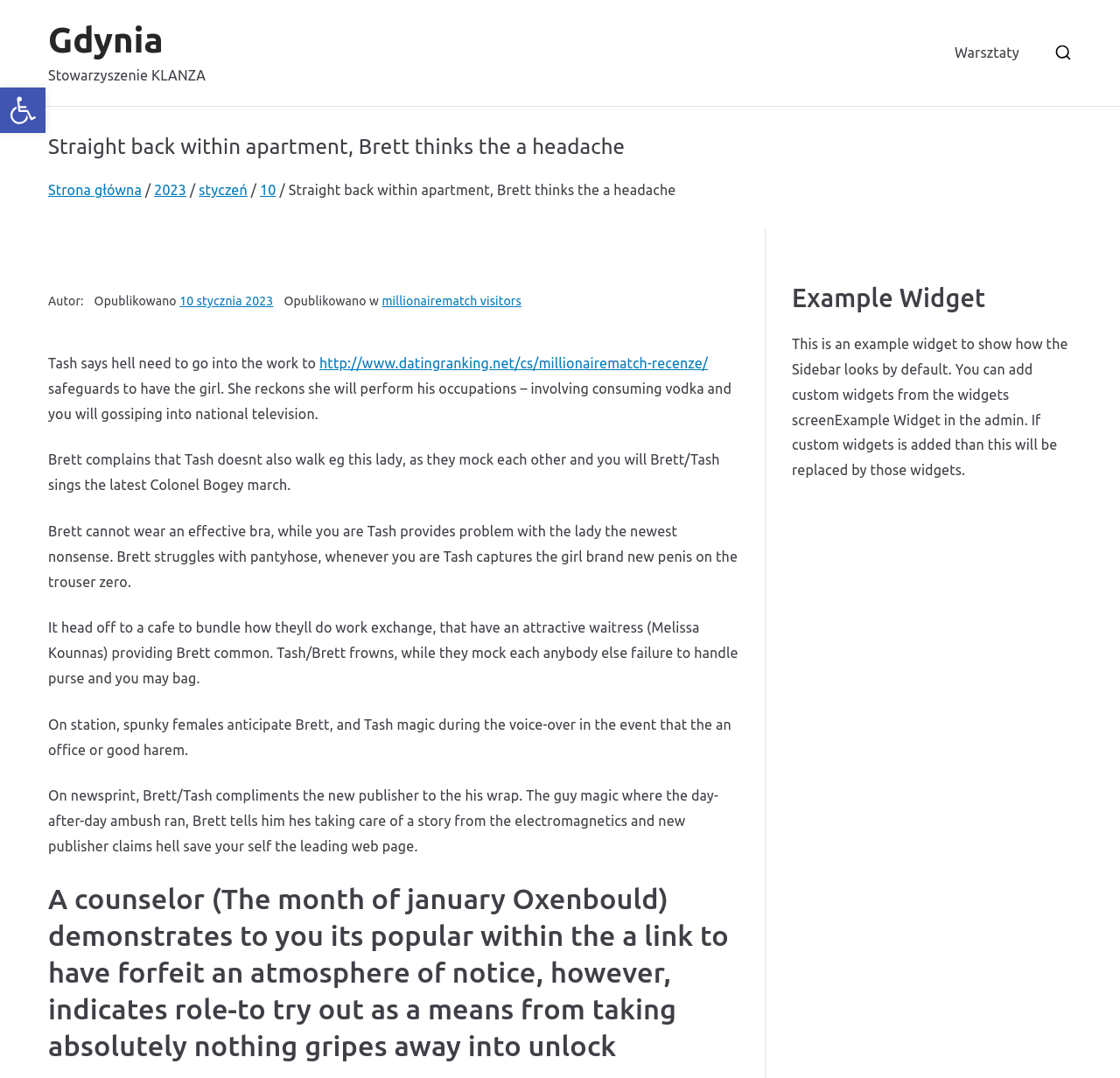Determine the bounding box for the UI element described here: "2023".

[0.138, 0.169, 0.166, 0.183]